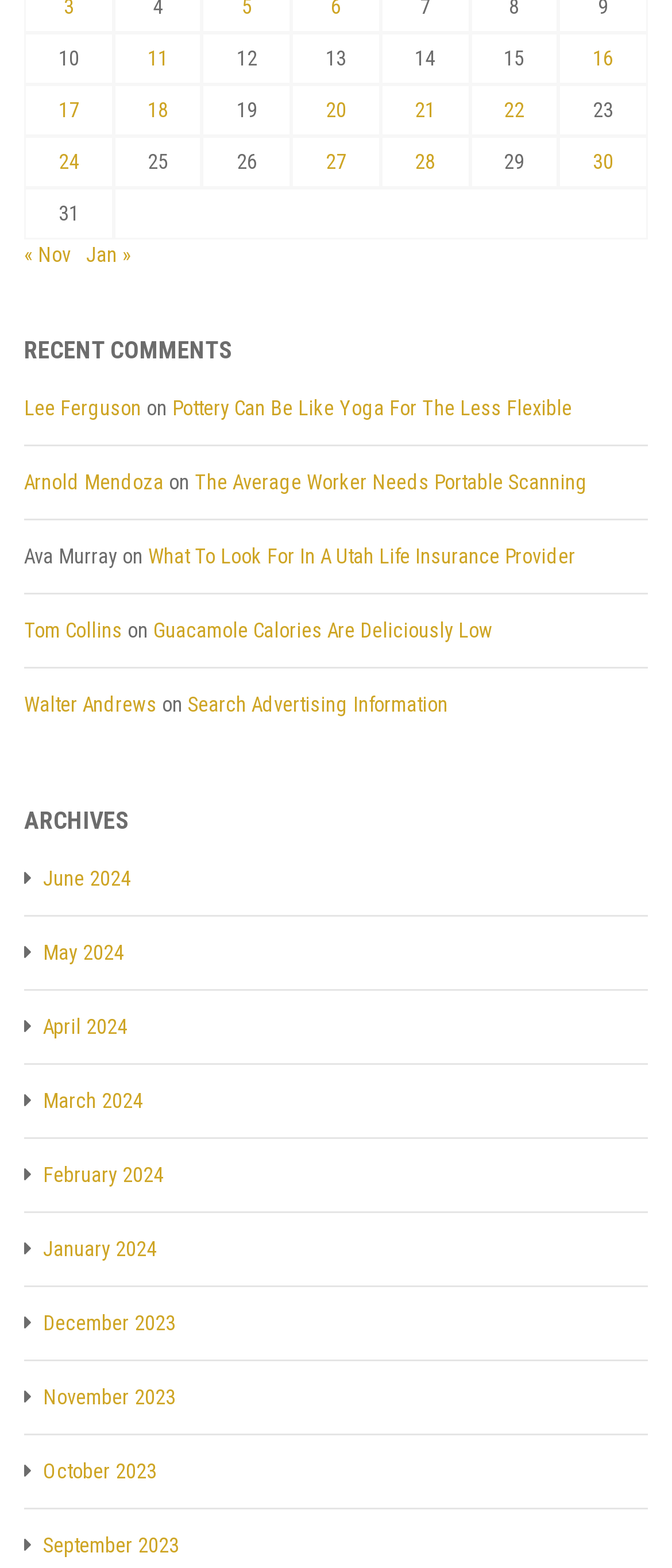Please provide a comprehensive answer to the question below using the information from the image: What is the date range of the posts in the first row?

The first row contains grid cells with dates, and the first date is 'Posts published on December 11, 2012', which suggests that the date range of the posts in the first row starts from December 11, 2012.